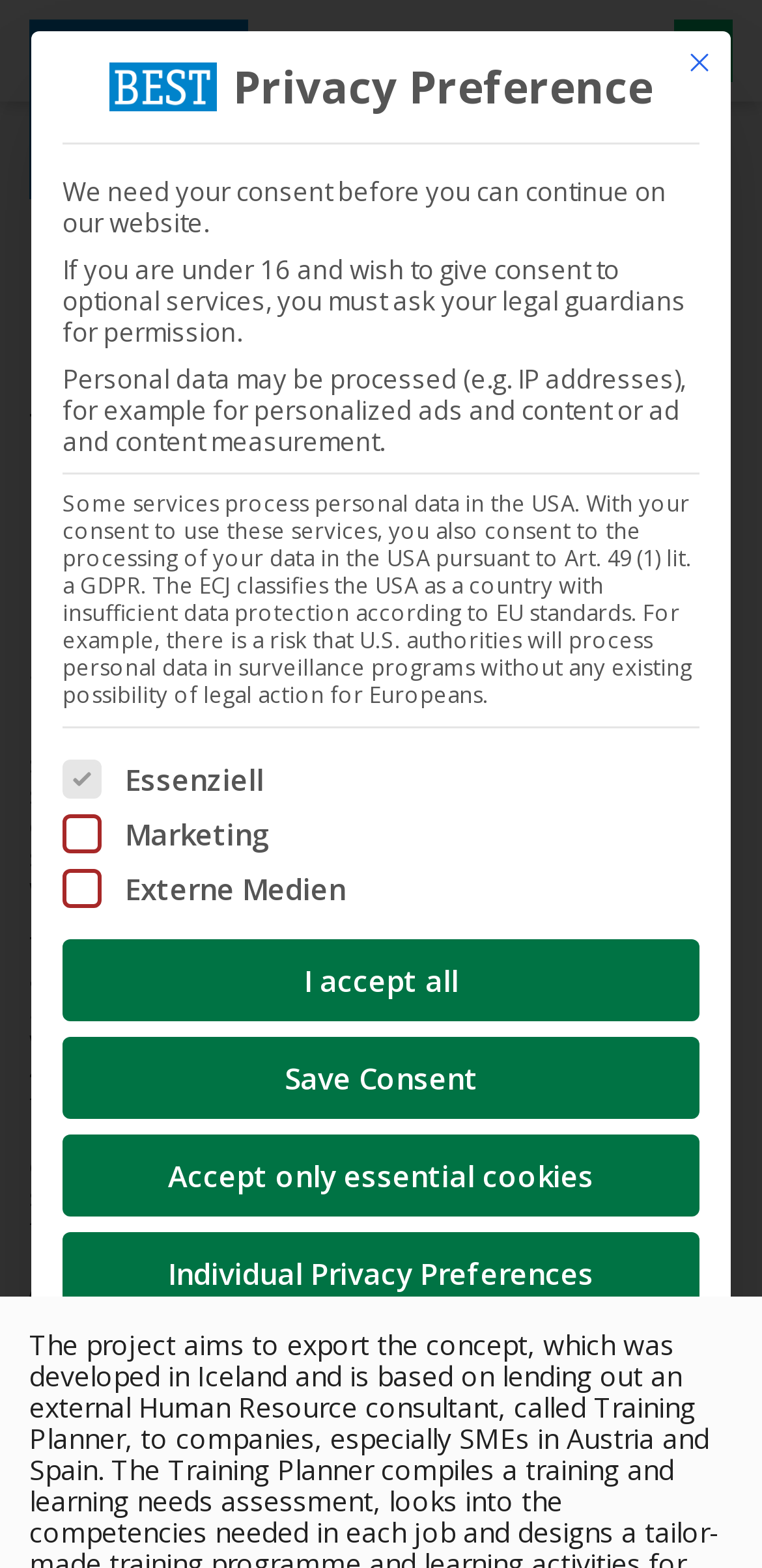Identify the main heading from the webpage and provide its text content.

Training planner to SMEs